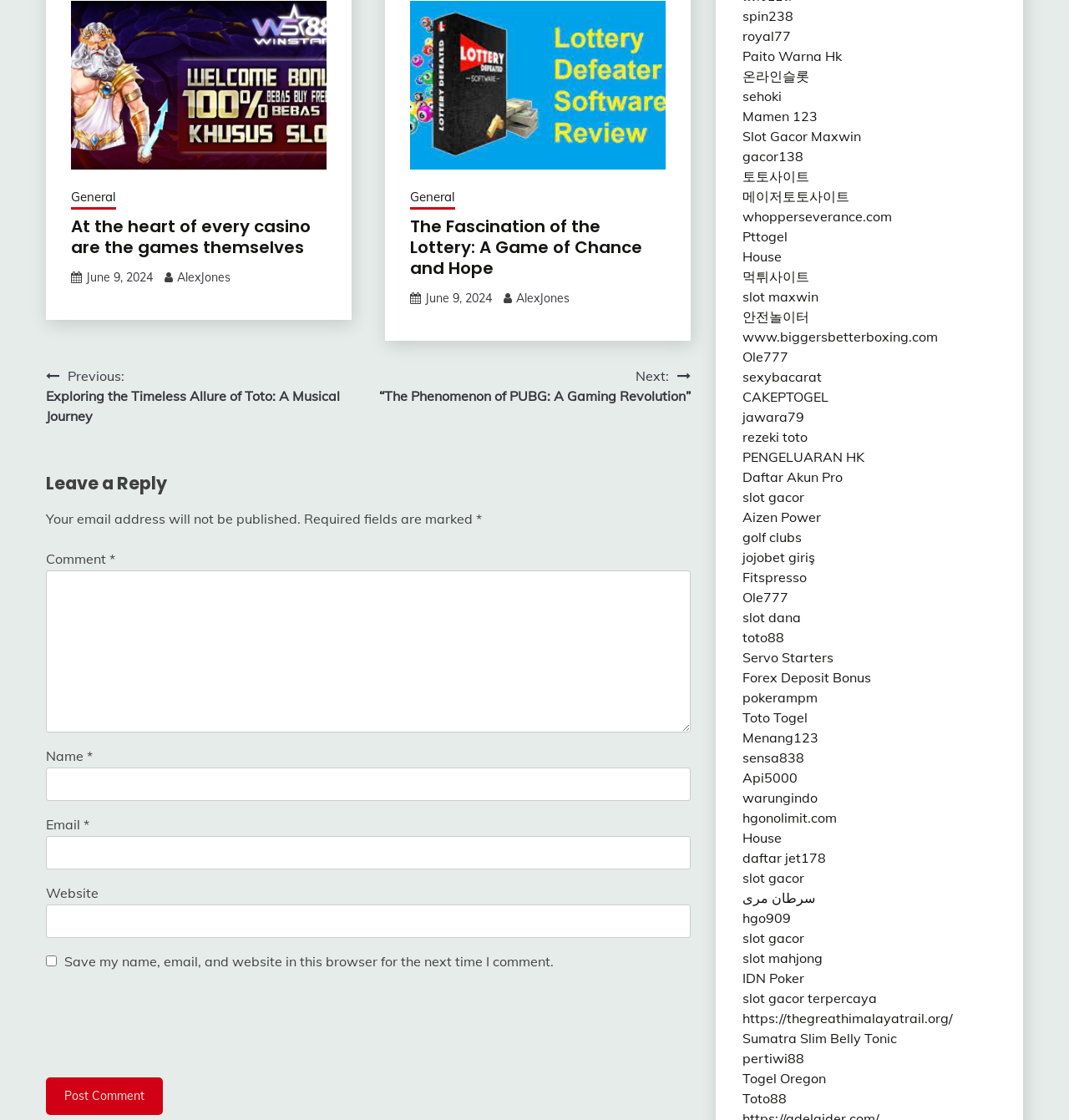Using the element description provided, determine the bounding box coordinates in the format (top-left x, top-left y, bottom-right x, bottom-right y). Ensure that all values are floating point numbers between 0 and 1. Element description: June 9, 2024June 9, 2024

[0.08, 0.241, 0.143, 0.254]